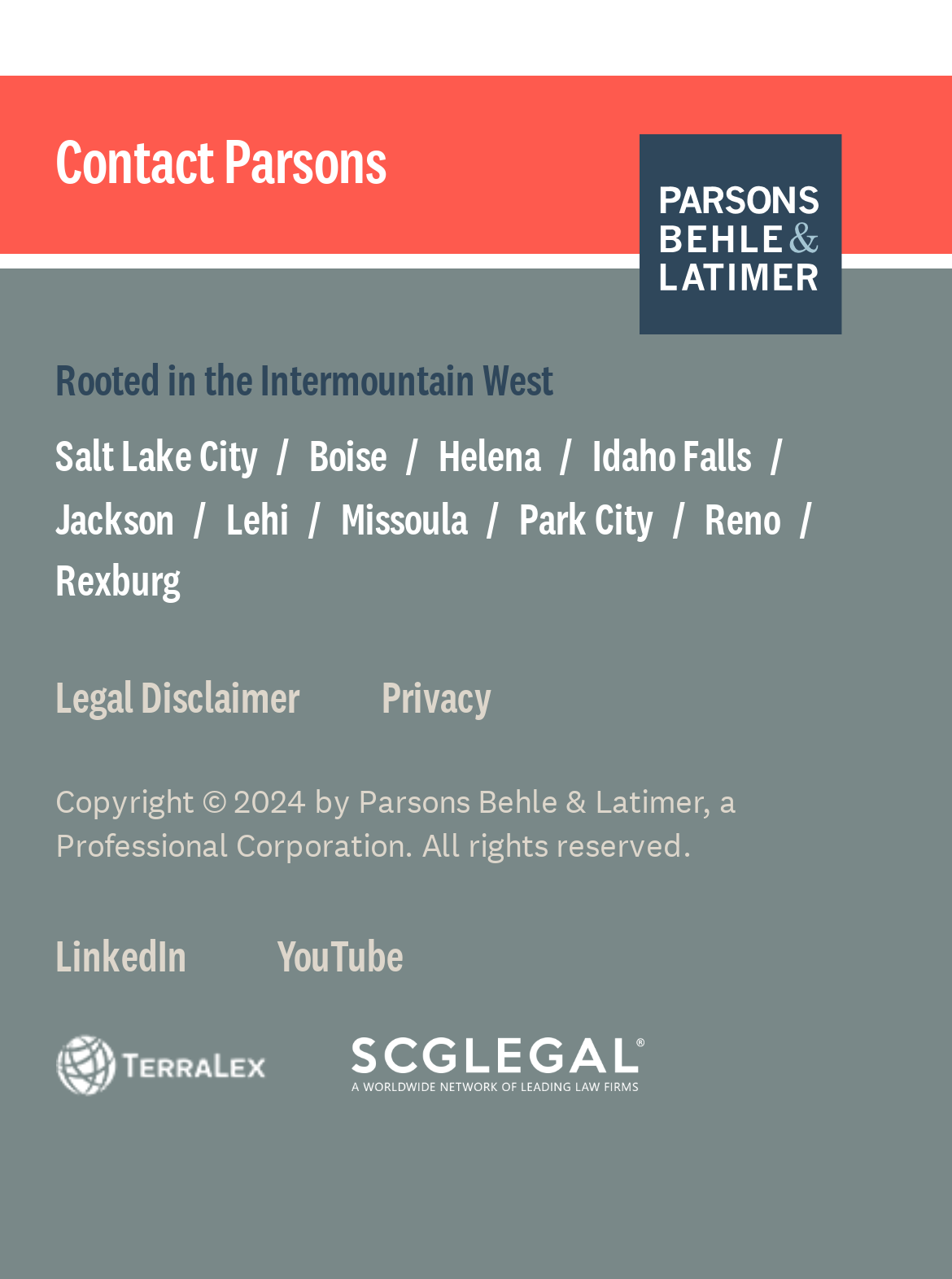Identify the bounding box coordinates for the UI element described by the following text: "Salt Lake City". Provide the coordinates as four float numbers between 0 and 1, in the format [left, top, right, bottom].

[0.058, 0.337, 0.325, 0.377]